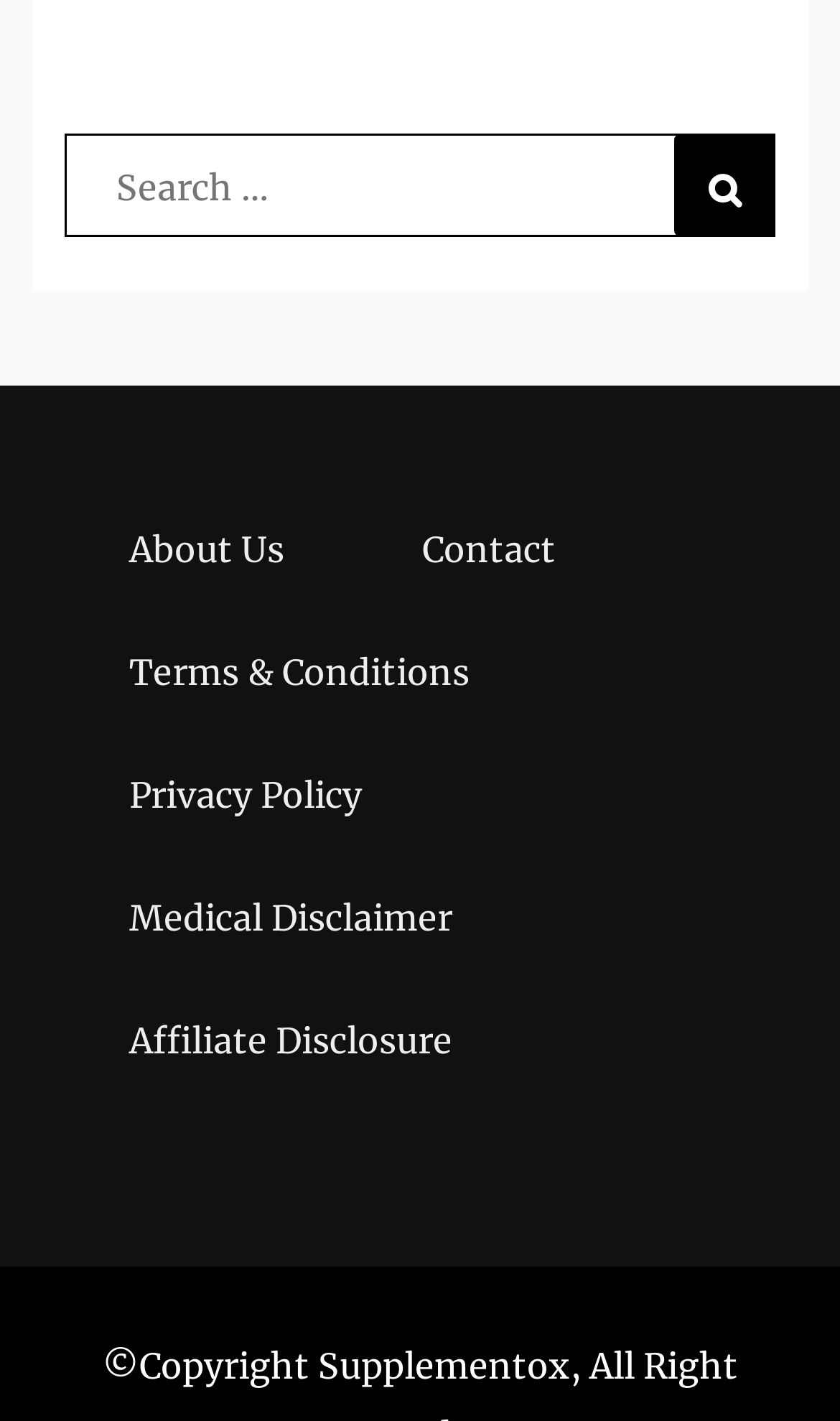Please find the bounding box coordinates (top-left x, top-left y, bottom-right x, bottom-right y) in the screenshot for the UI element described as follows: Sports15

None